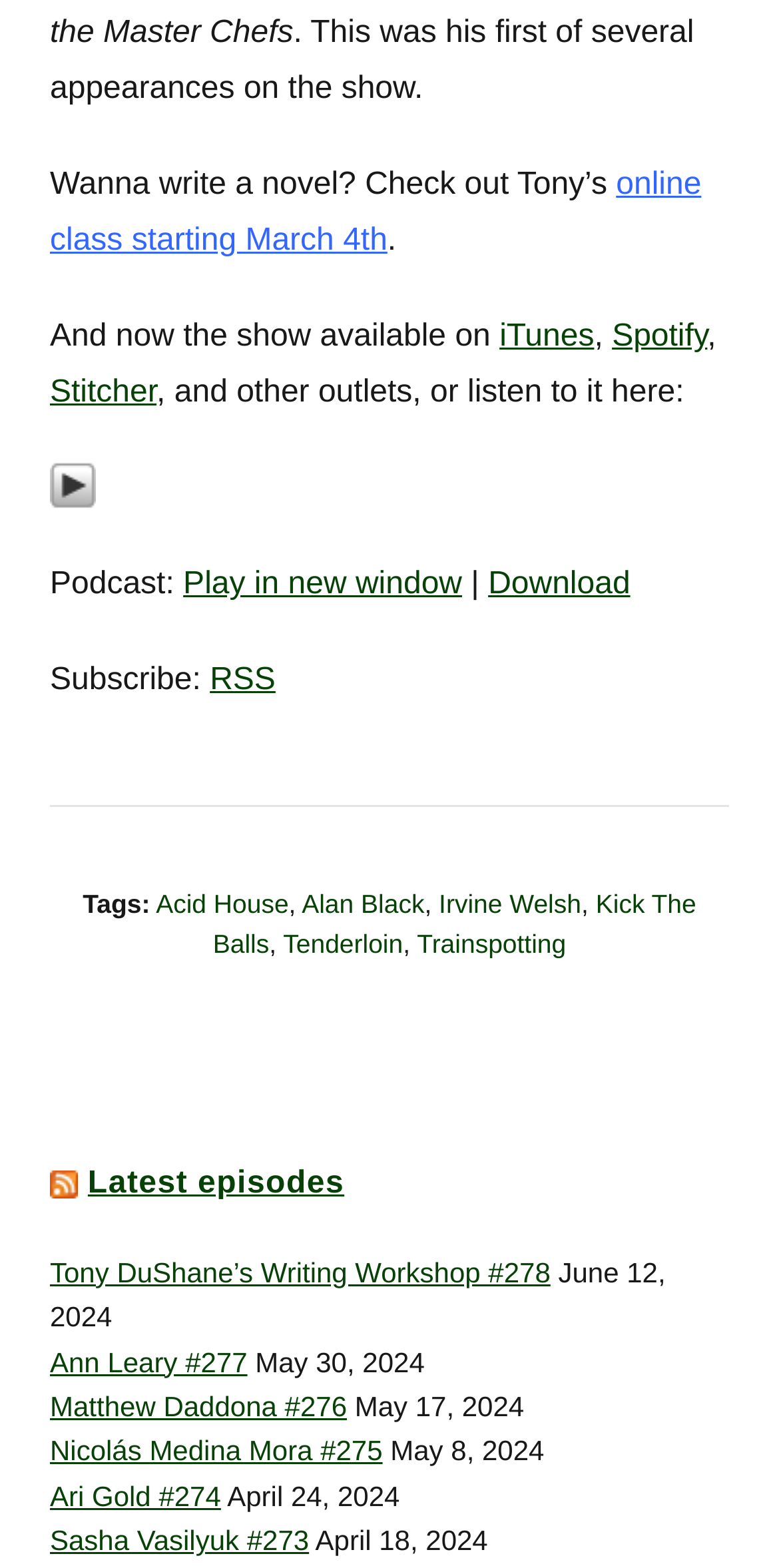Locate the bounding box coordinates of the element's region that should be clicked to carry out the following instruction: "Check out Tony's online class". The coordinates need to be four float numbers between 0 and 1, i.e., [left, top, right, bottom].

[0.064, 0.107, 0.9, 0.165]